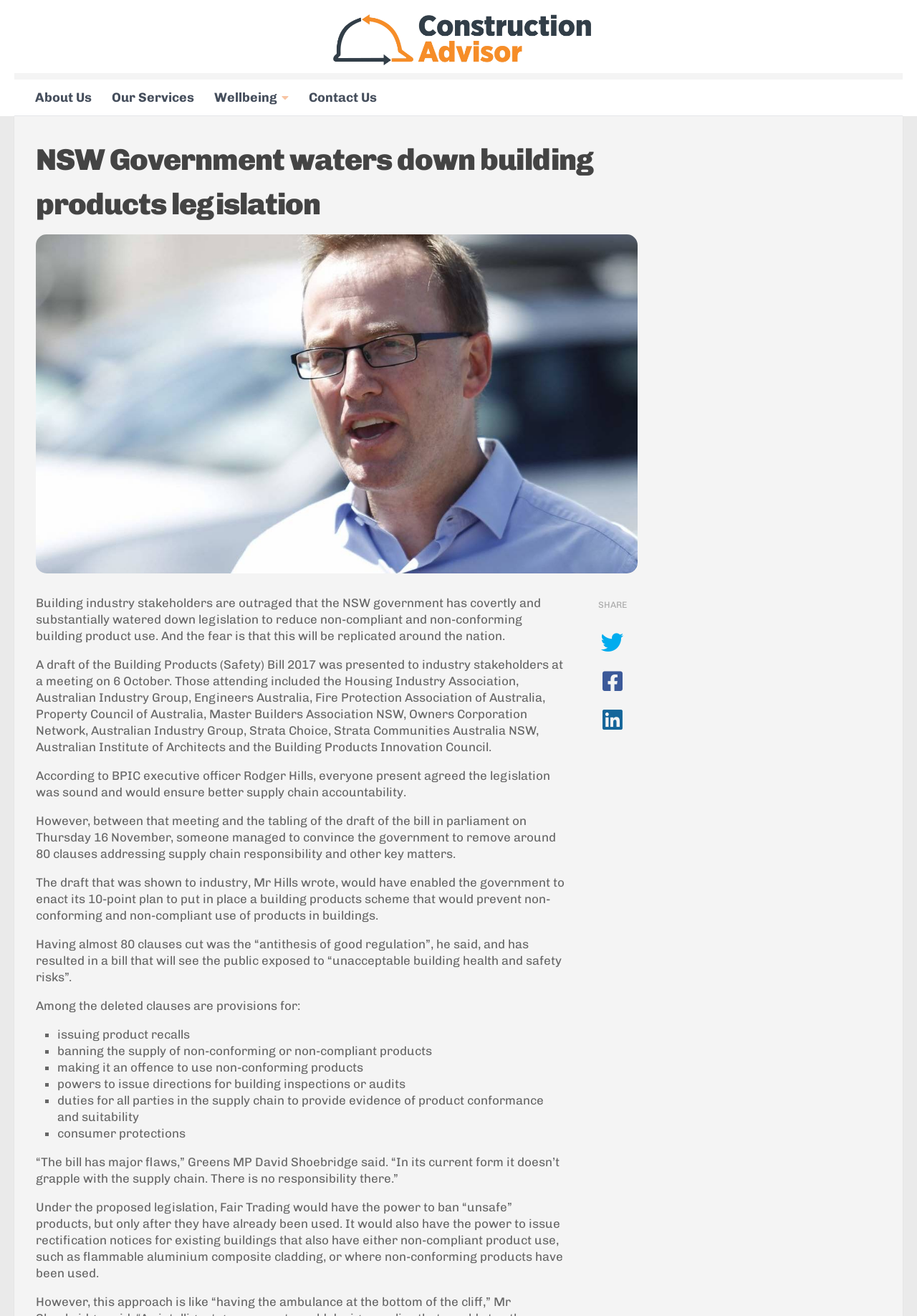Give a one-word or one-phrase response to the question: 
What is the consequence of removing 80 clauses from the bill?

Unacceptable building health and safety risks